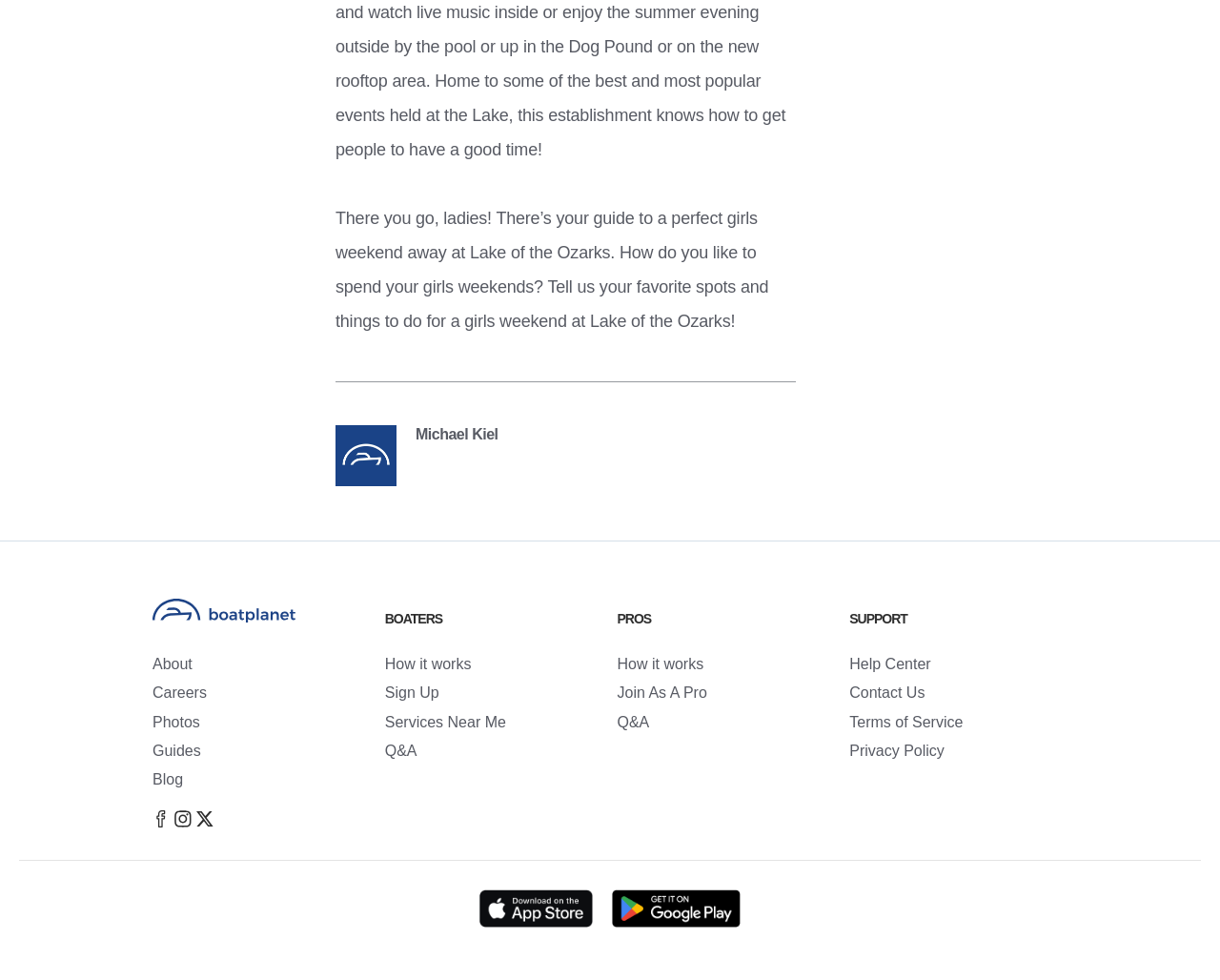Can you determine the bounding box coordinates of the area that needs to be clicked to fulfill the following instruction: "Get it on Google Play"?

[0.502, 0.908, 0.607, 0.951]